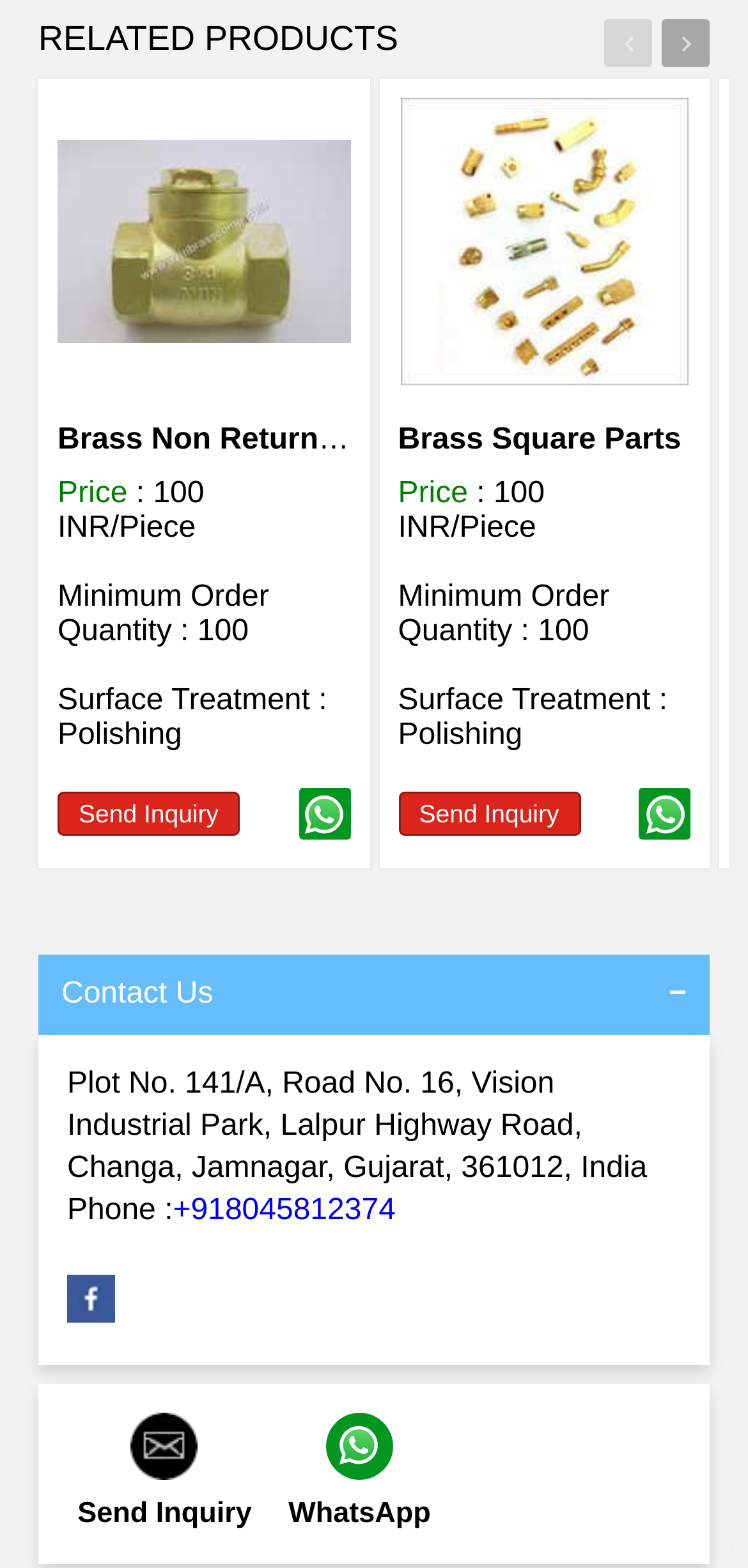Show the bounding box coordinates for the HTML element as described: "+918045812374".

[0.231, 0.762, 0.529, 0.782]